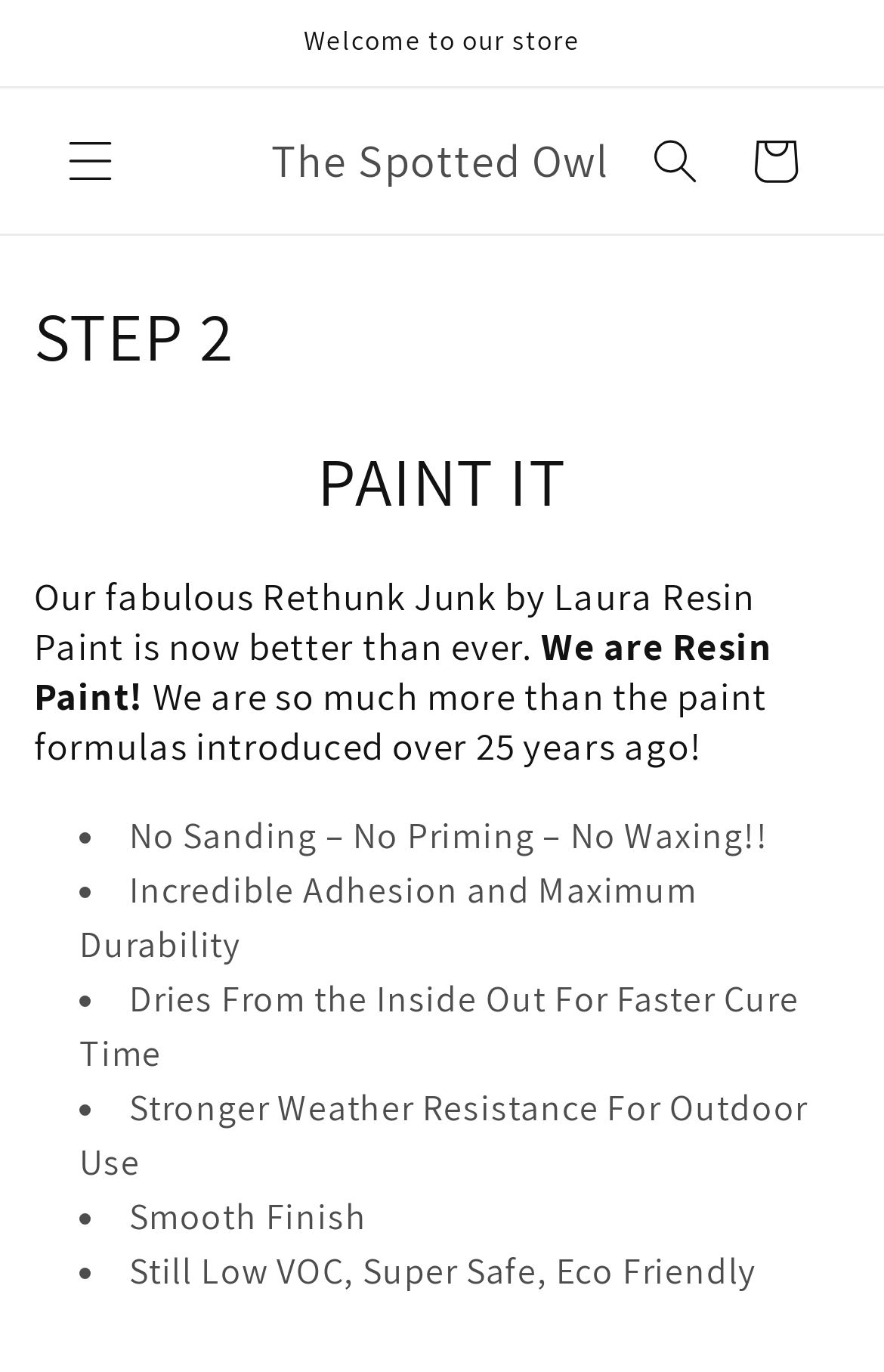What is the name of the store?
Answer the question with detailed information derived from the image.

I found the name of the store by looking at the link element with the text 'The Spotted Owl' at the top of the page, which is likely to be the store's logo or name.